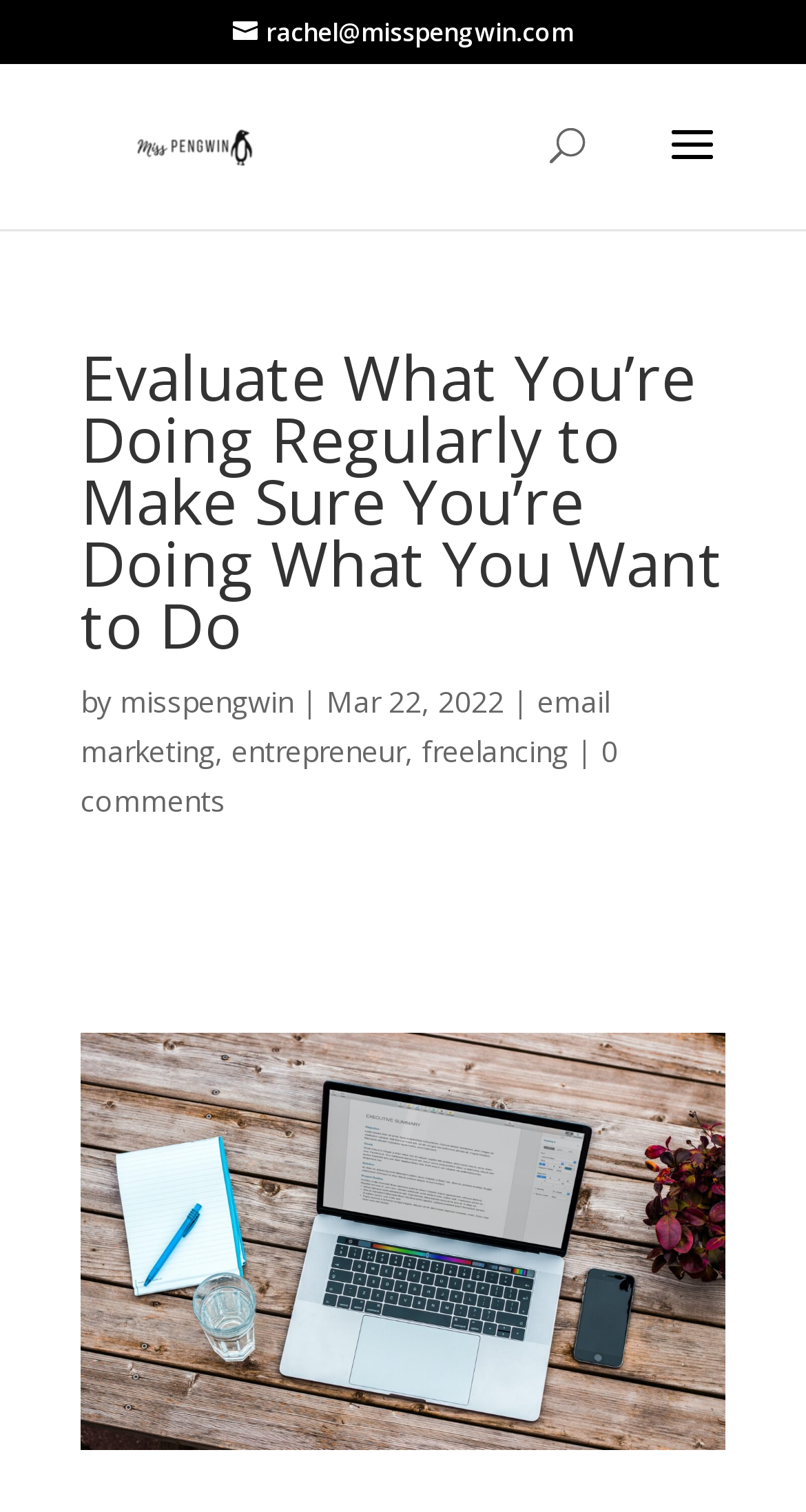What is the topic of the article?
Could you please answer the question thoroughly and with as much detail as possible?

I determined the topic of the article by examining the links below the article title, which include 'email marketing', 'entrepreneur', and 'freelancing', indicating that the article is related to entrepreneurship.